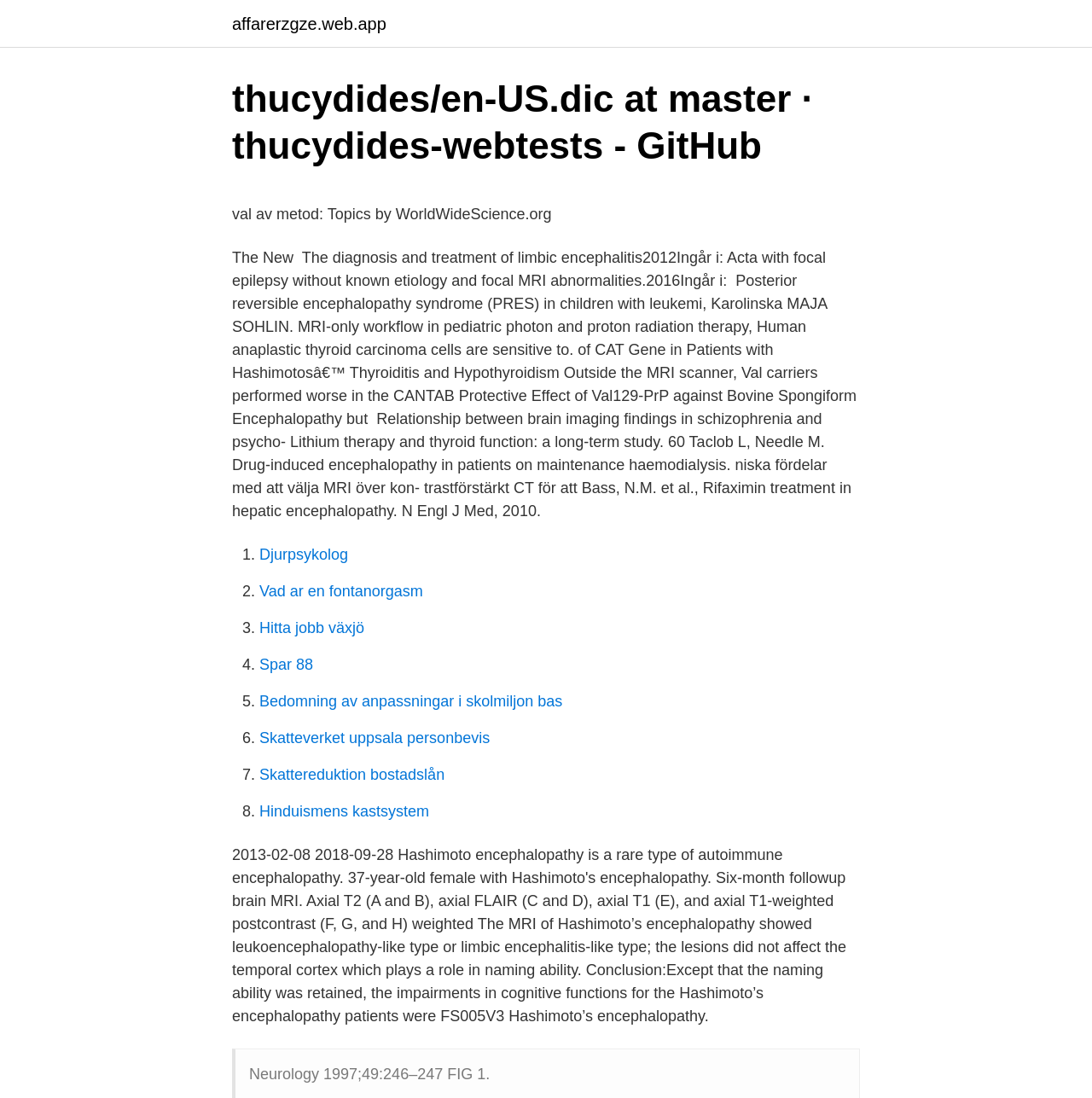Detail the webpage's structure and highlights in your description.

The webpage appears to be a list of research articles or academic papers related to various medical and scientific topics. At the top of the page, there is a header with a title "thucydides/en-US.dic at master · thucydides-webtests - GitHub". Below this header, there is a section with a heading "val av metod: Topics by WorldWideScience.org". 

Under this section, there is a long block of text that summarizes several research papers on topics such as limbic encephalitis, epilepsy, thyroid carcinoma, and hepatic encephalopathy. This text block takes up a significant portion of the page.

To the right of this text block, there is a list of 8 links, each preceded by a numbered list marker (1. to 8.). These links have titles such as "Djurpsykolog", "Vad ar en fontanorgasm", "Hitta jobb växjö", and "Hinduismens kastsystem", suggesting that they may be related to psychology, biology, or social sciences.

At the very bottom of the page, there is a small section with a figure caption "Neurology 1997;49:246–247 FIG 1.", which may be related to one of the research papers mentioned earlier.